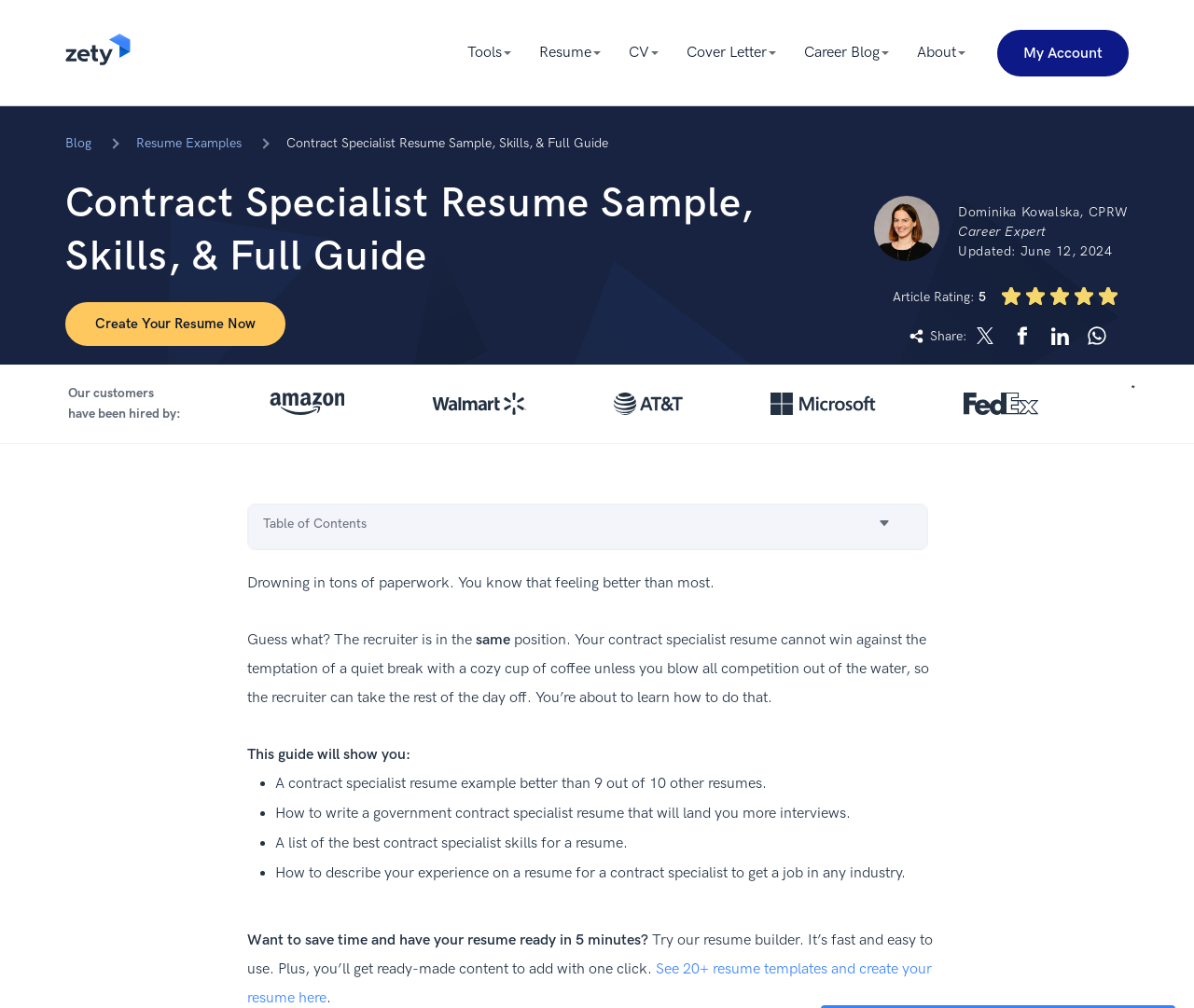Could you provide the bounding box coordinates for the portion of the screen to click to complete this instruction: "Share on Facebook"?

[0.841, 0.315, 0.872, 0.352]